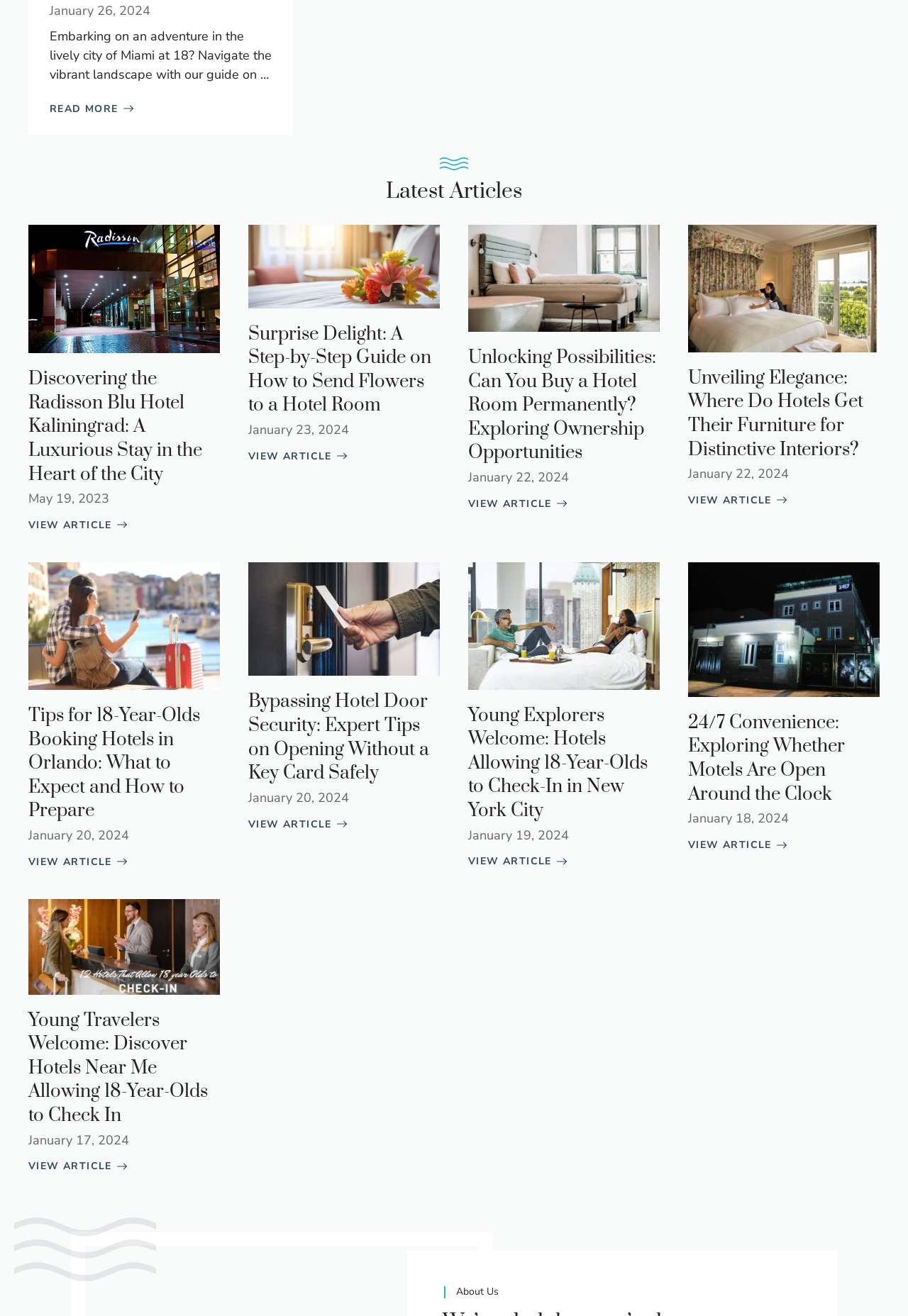Please provide a one-word or phrase answer to the question: 
Are all articles listed in chronological order?

Yes